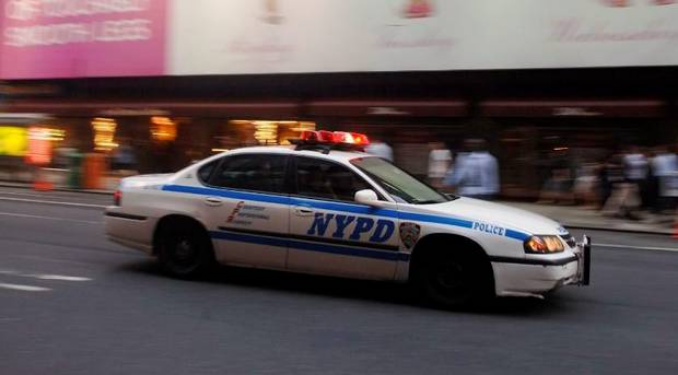What is the purpose of the NYPD patrol car in this scene?
Look at the image and respond to the question as thoroughly as possible.

The caption highlights the NYPD's role in maintaining law and order amidst the lively streets of New York, implying that the patrol car is present to ensure public safety and enforce the law.